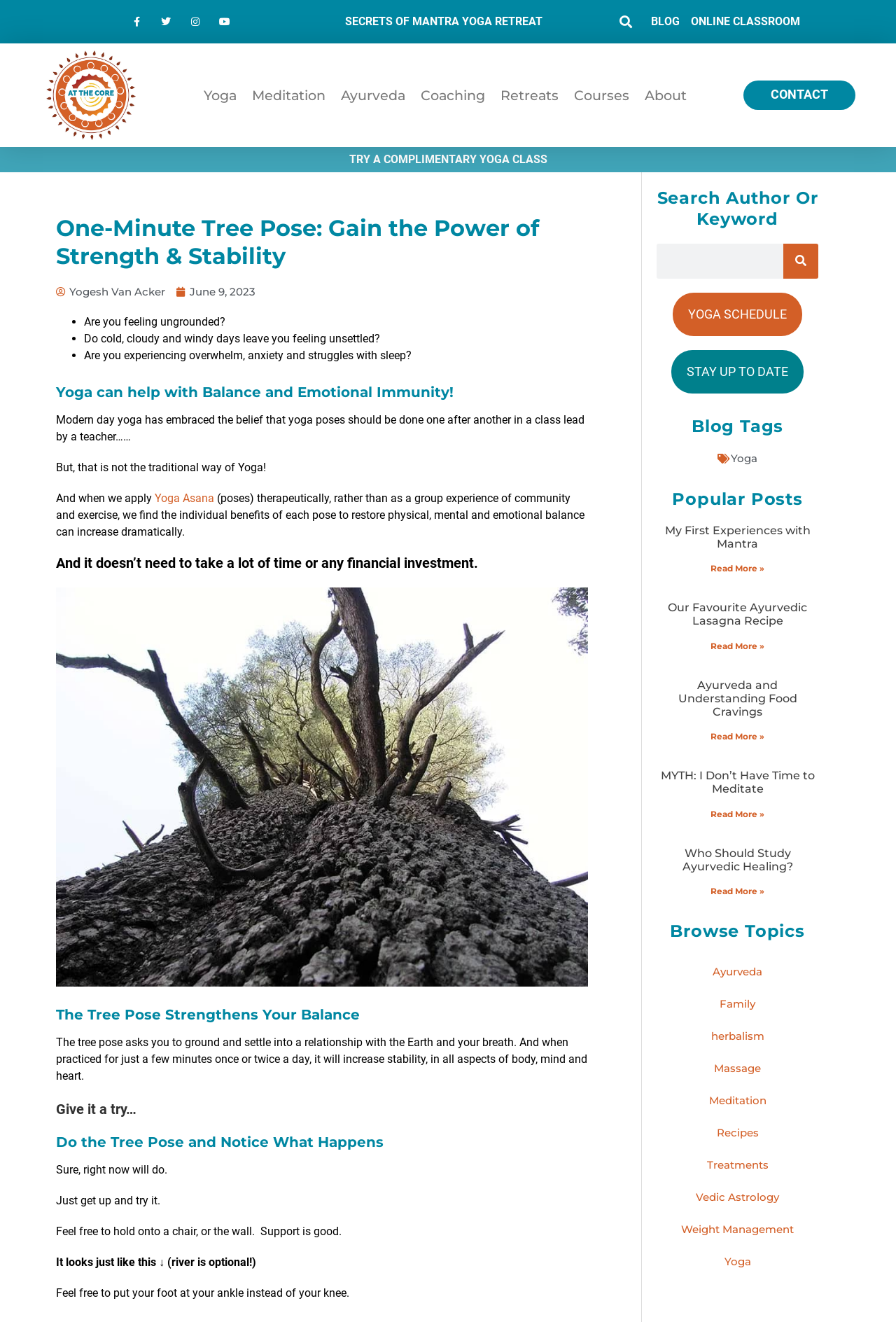How many social media links are available on the webpage?
Using the image as a reference, give an elaborate response to the question.

The webpage has links to four social media platforms: Facebook, Twitter, Instagram, and Youtube. These links are located at the top of the webpage and are represented by their respective icons.